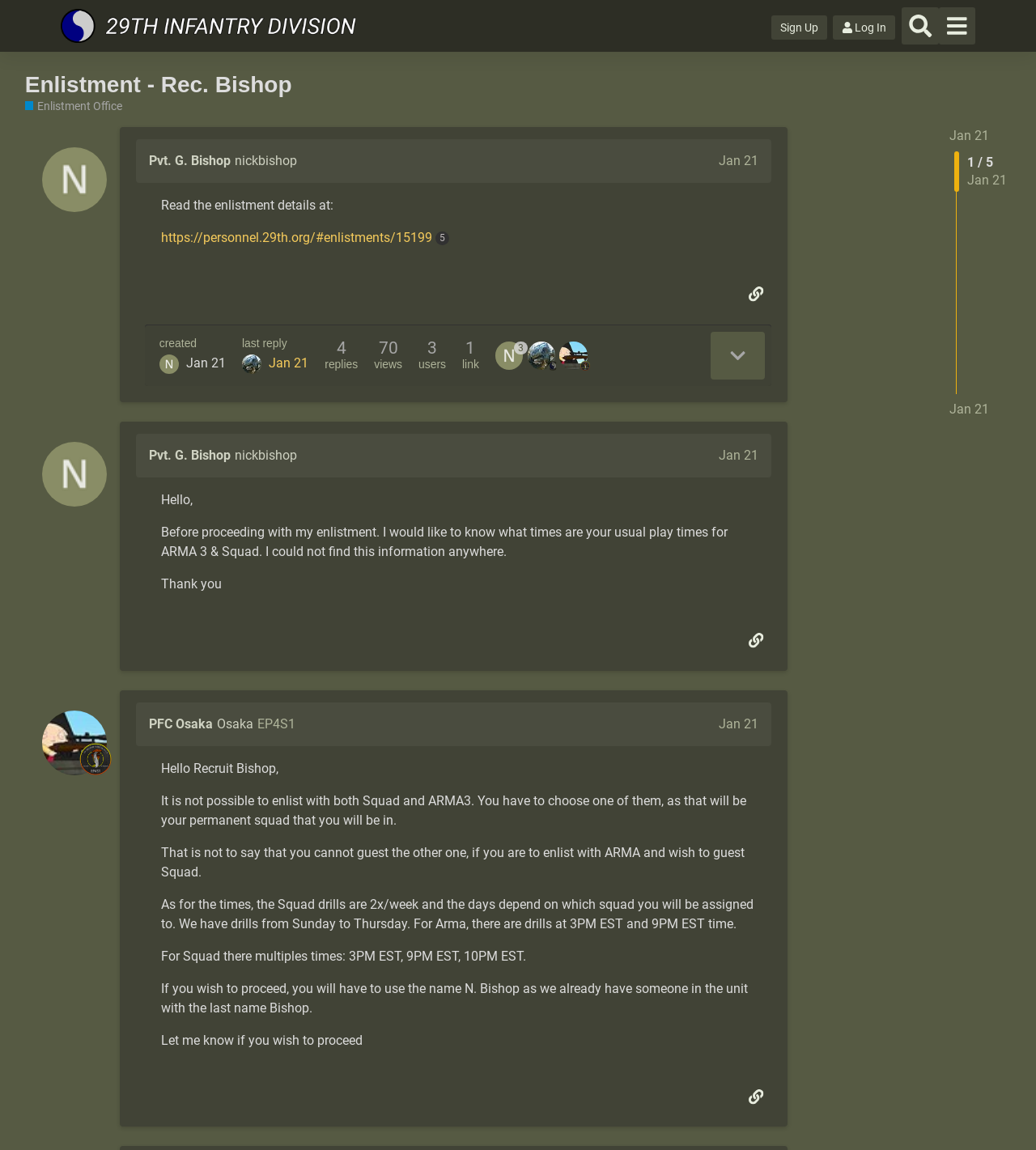Identify the bounding box coordinates of the clickable region required to complete the instruction: "Go to IT Brief". The coordinates should be given as four float numbers within the range of 0 and 1, i.e., [left, top, right, bottom].

None